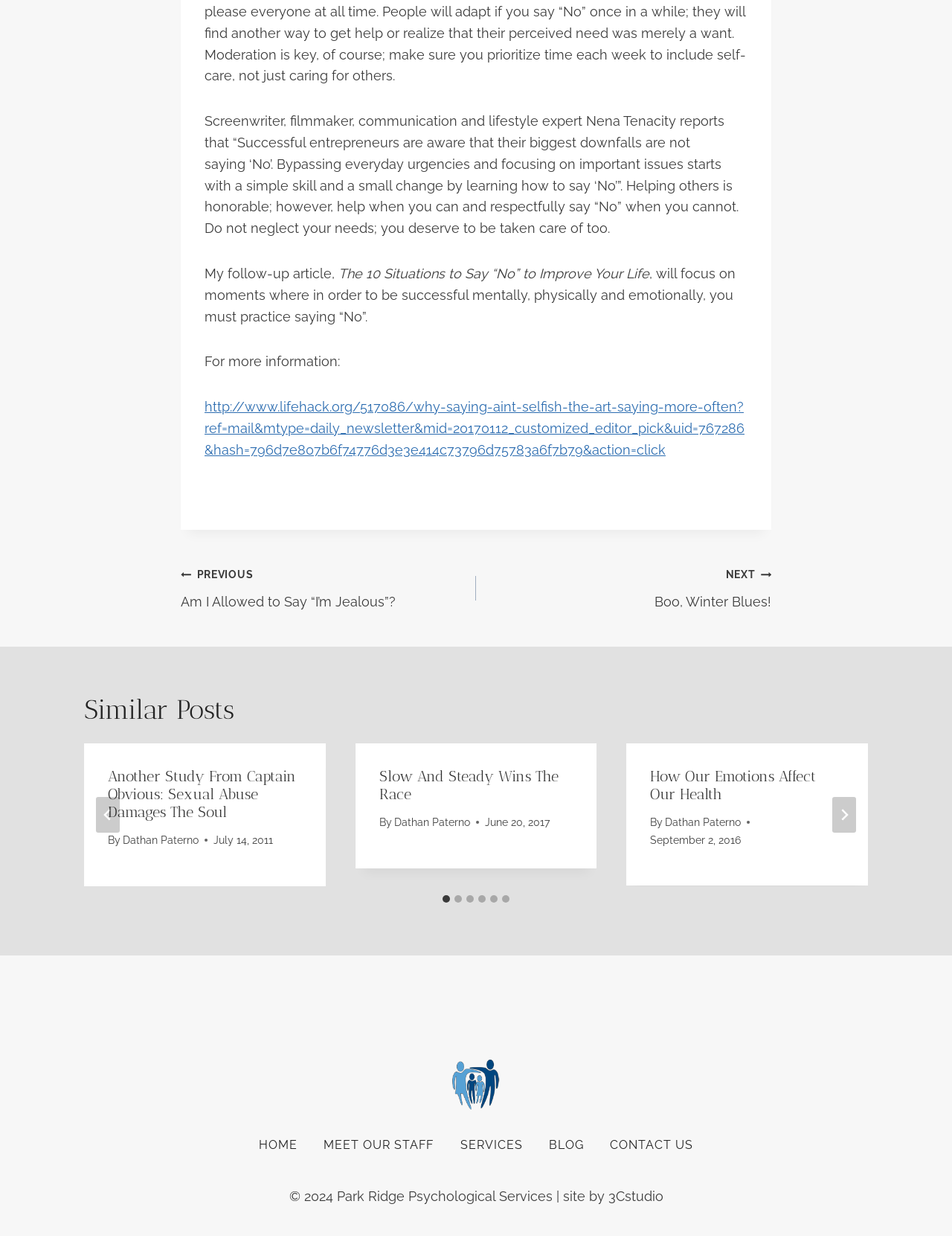What is the date of the article 'Slow And Steady Wins The Race'?
Please provide a single word or phrase as your answer based on the image.

June 20, 2017